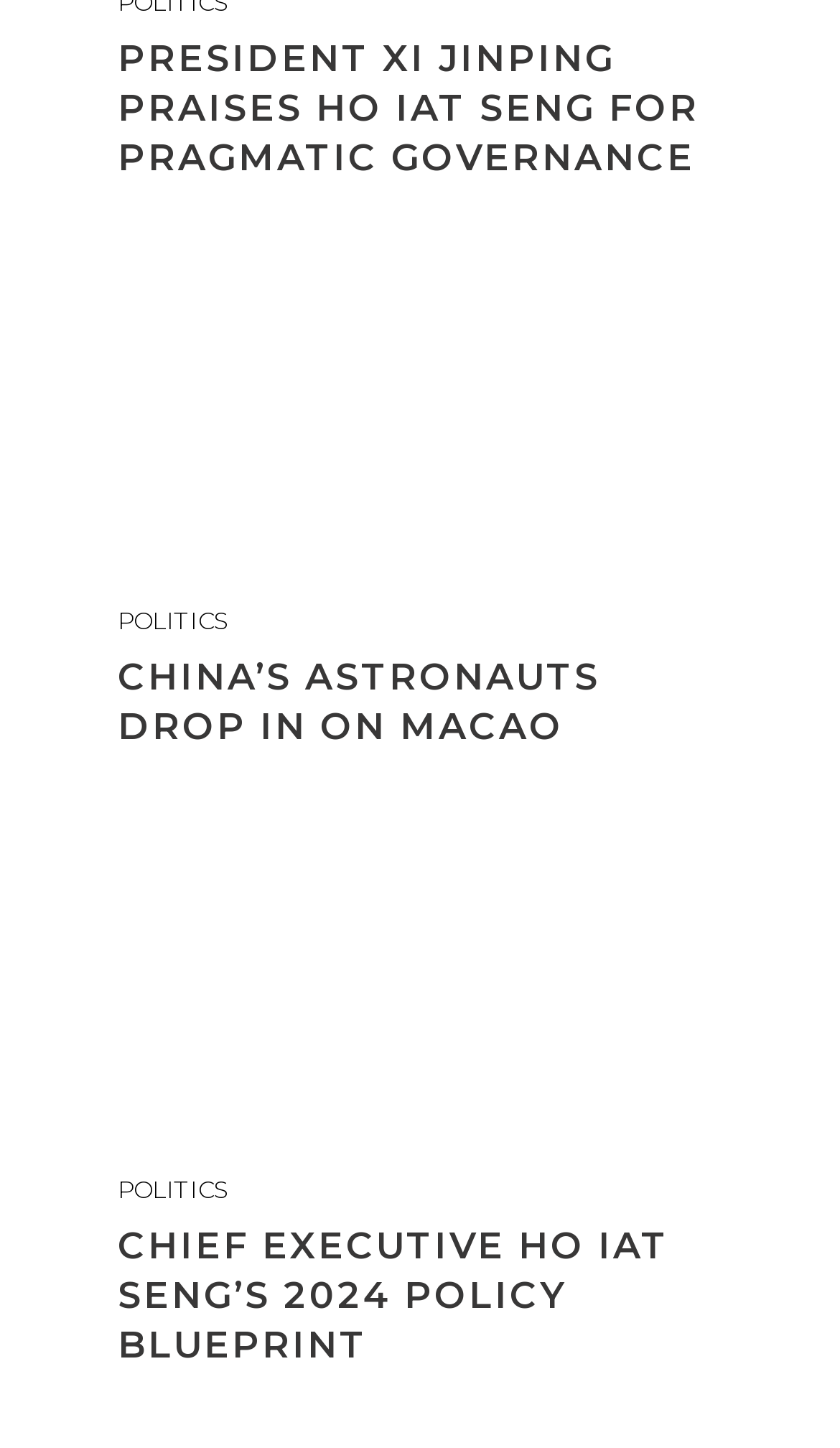How many articles are on this webpage?
Please provide a single word or phrase based on the screenshot.

2